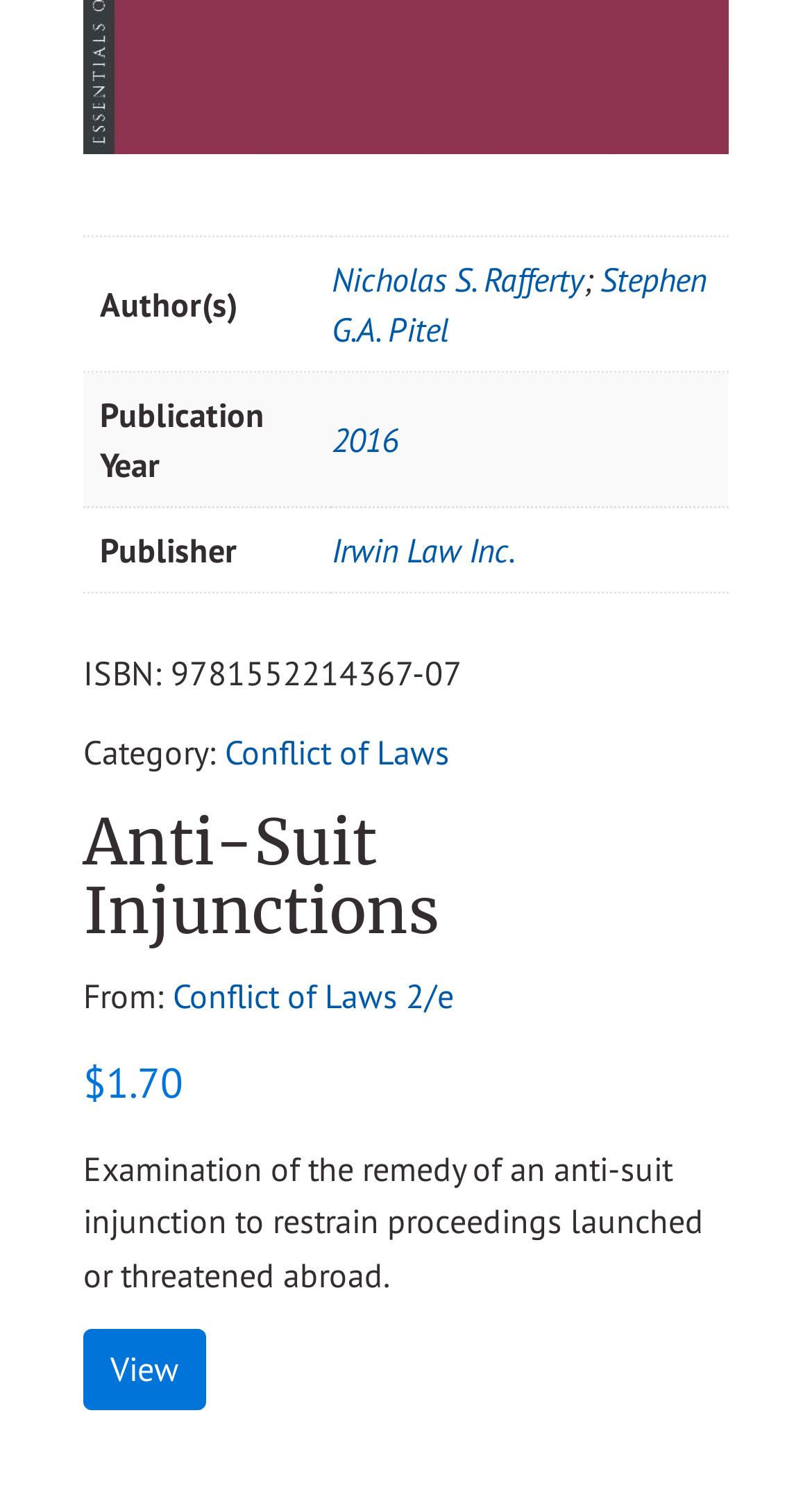Provide the bounding box for the UI element matching this description: "View".

[0.103, 0.892, 0.254, 0.947]